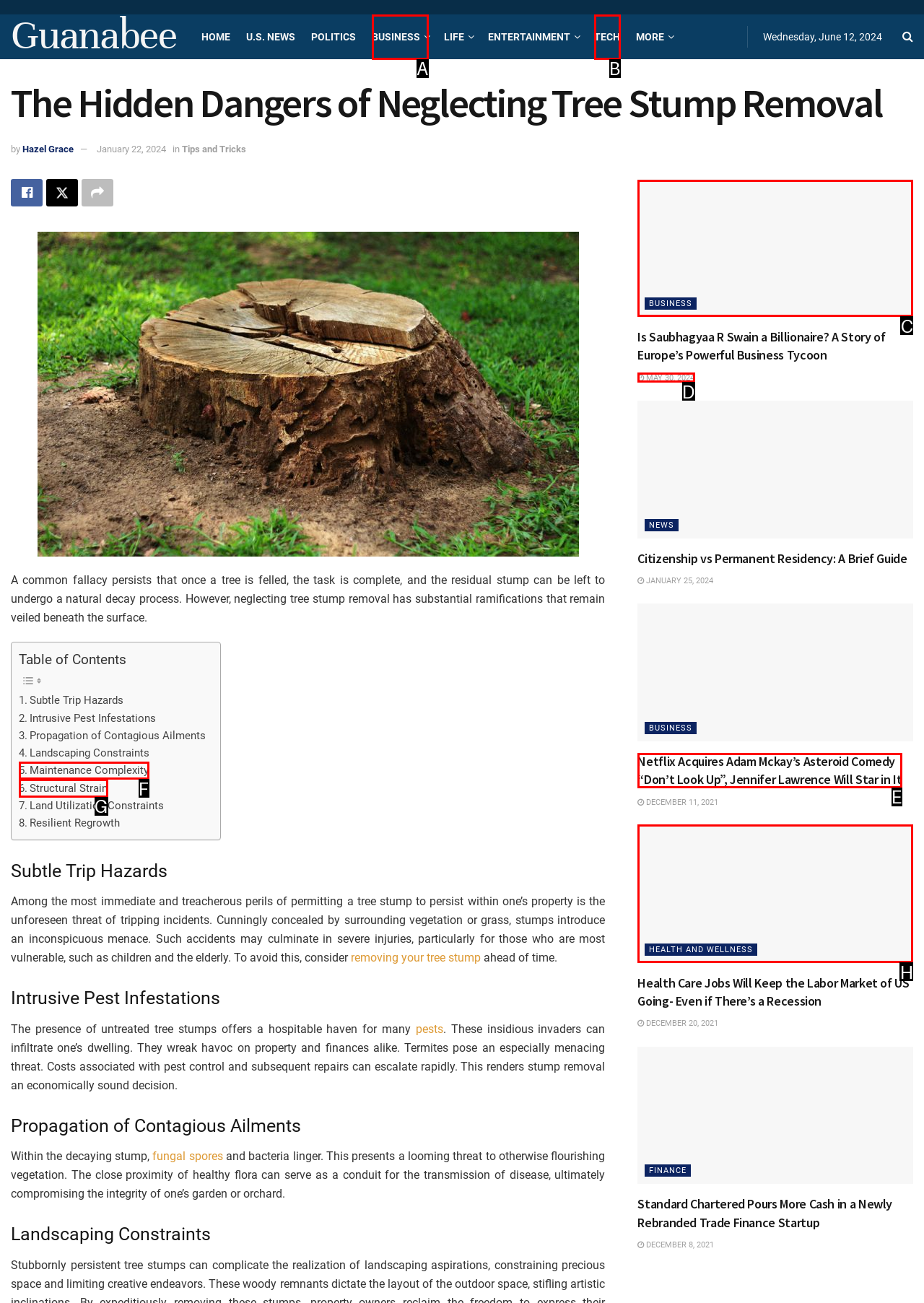Which UI element should you click on to achieve the following task: Read the article 'Is Saubhagyaa R Swain a Billionaire? A Story of Europe’s Powerful Business Tycoon'? Provide the letter of the correct option.

C